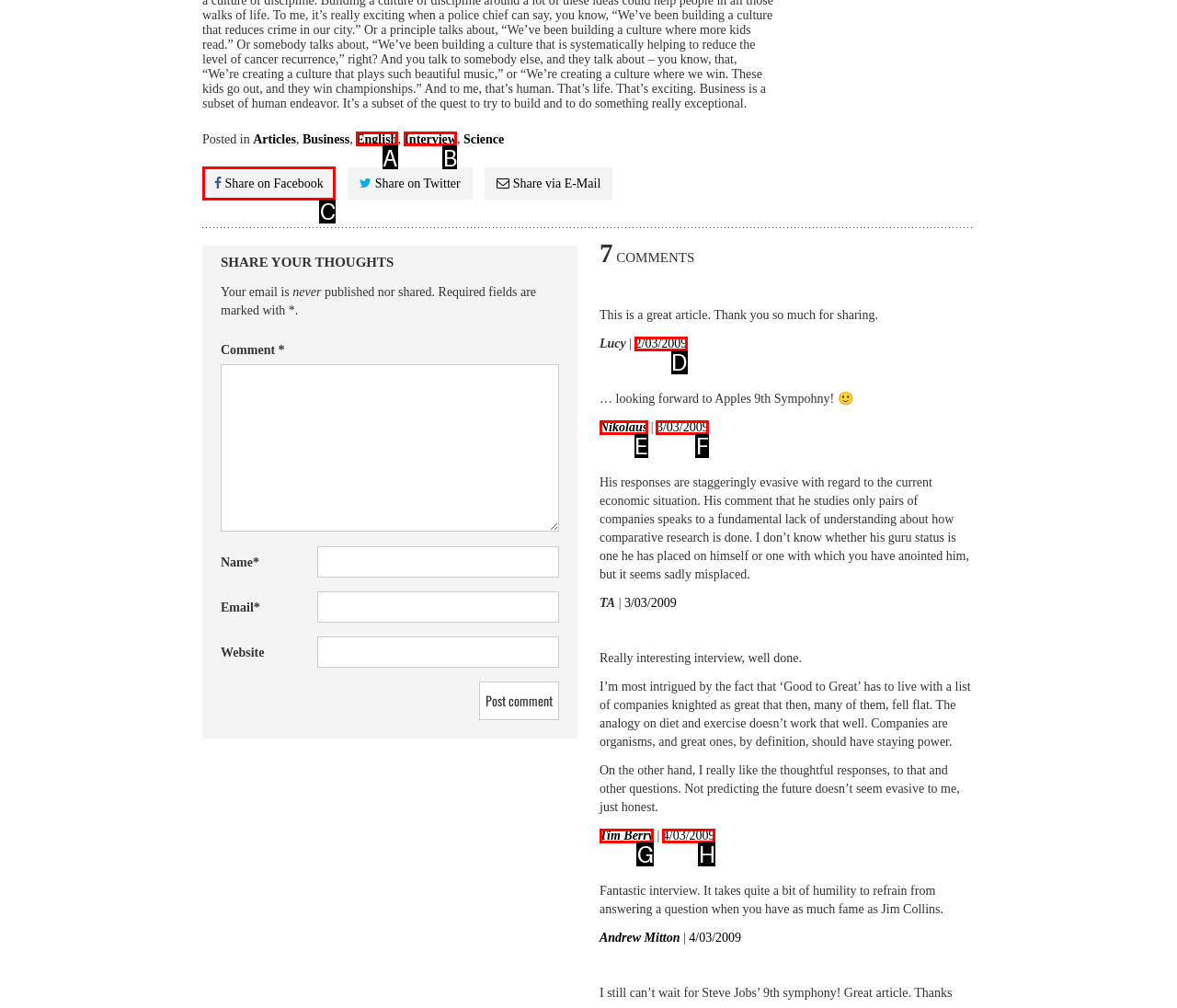Out of the given choices, which letter corresponds to the UI element required to Share on Facebook? Answer with the letter.

C